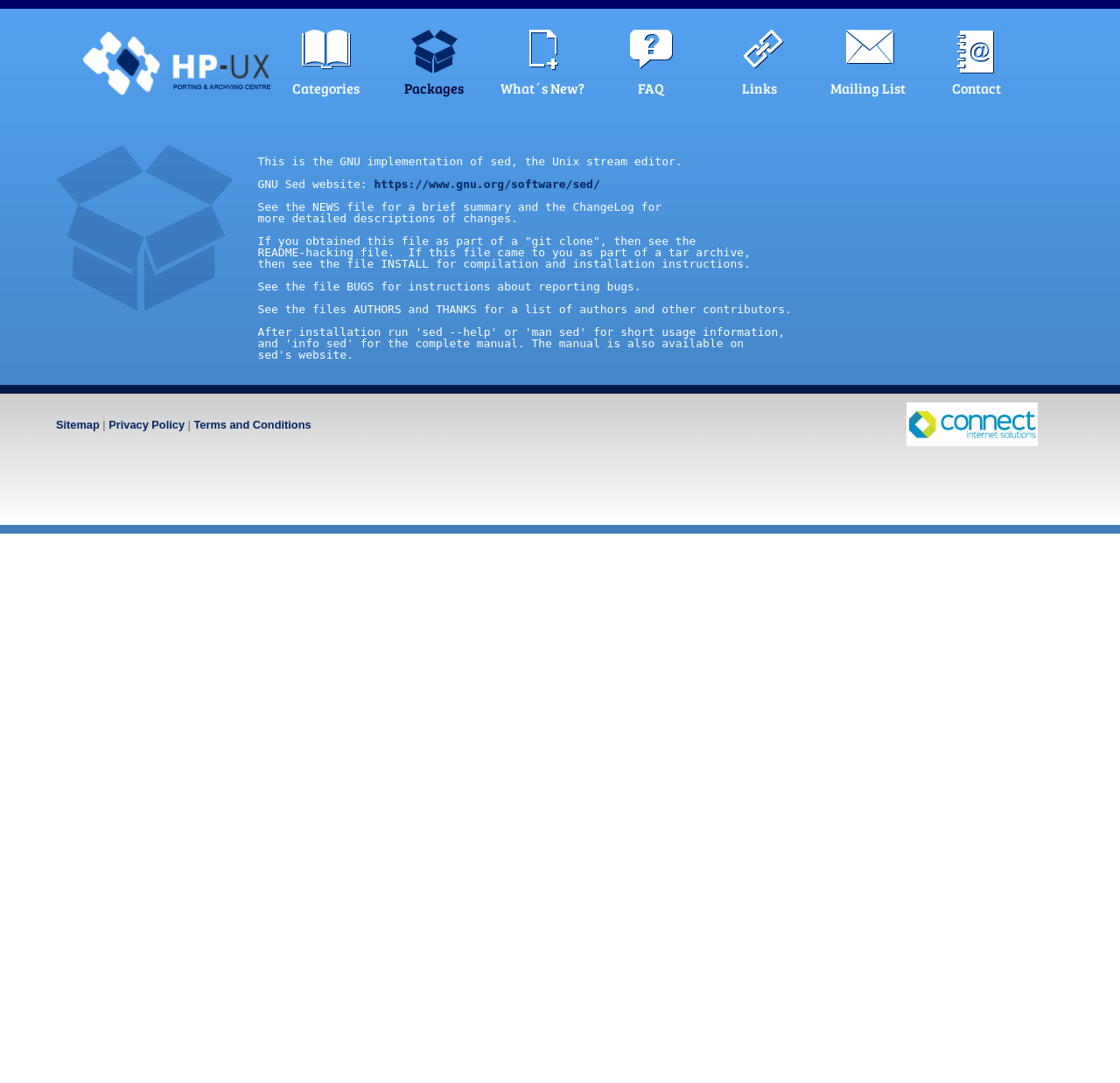Determine the bounding box coordinates of the region I should click to achieve the following instruction: "Check the Sitemap". Ensure the bounding box coordinates are four float numbers between 0 and 1, i.e., [left, top, right, bottom].

[0.05, 0.386, 0.089, 0.398]